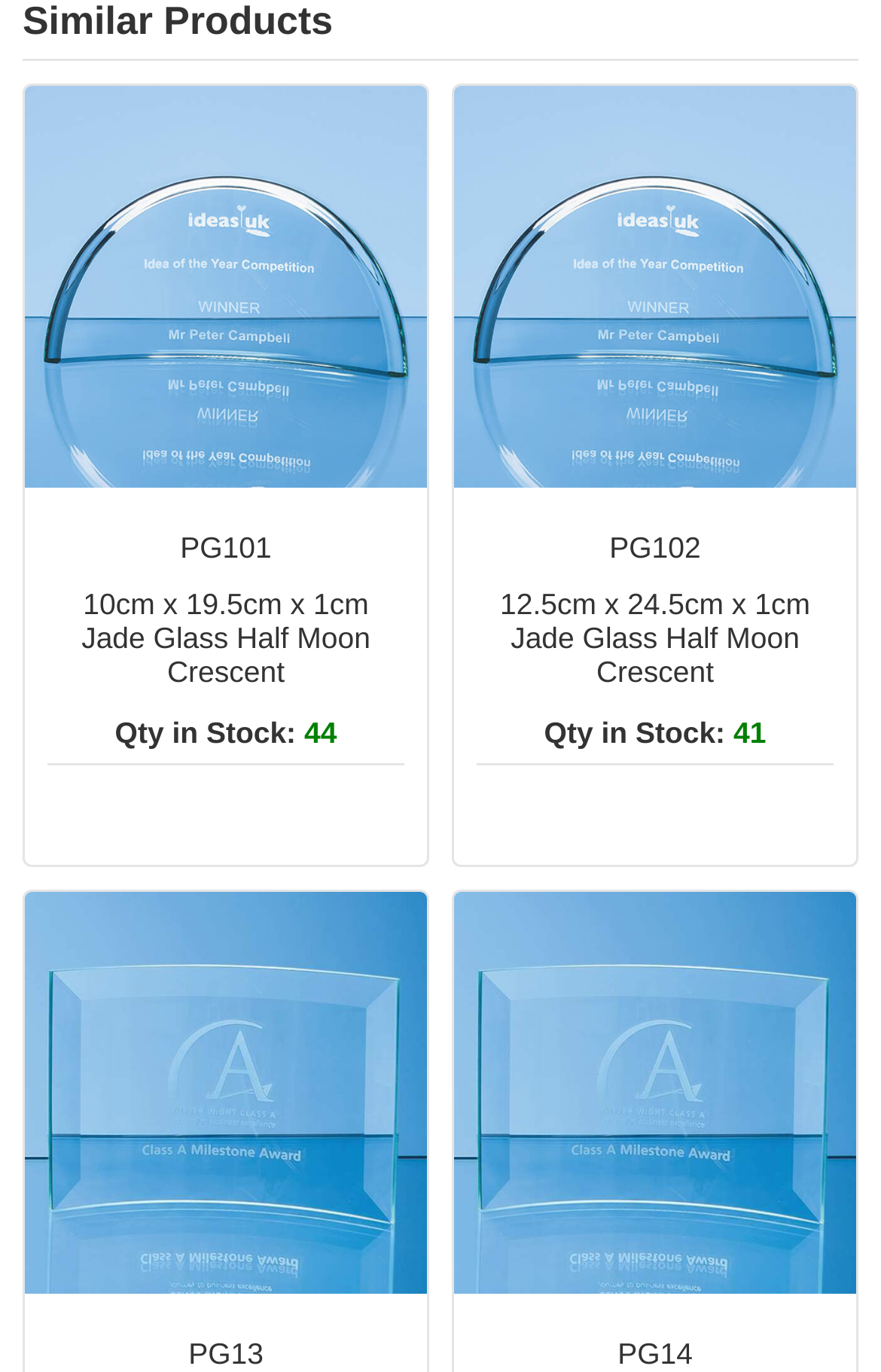Answer this question using a single word or a brief phrase:
How many items are displayed on the webpage?

4